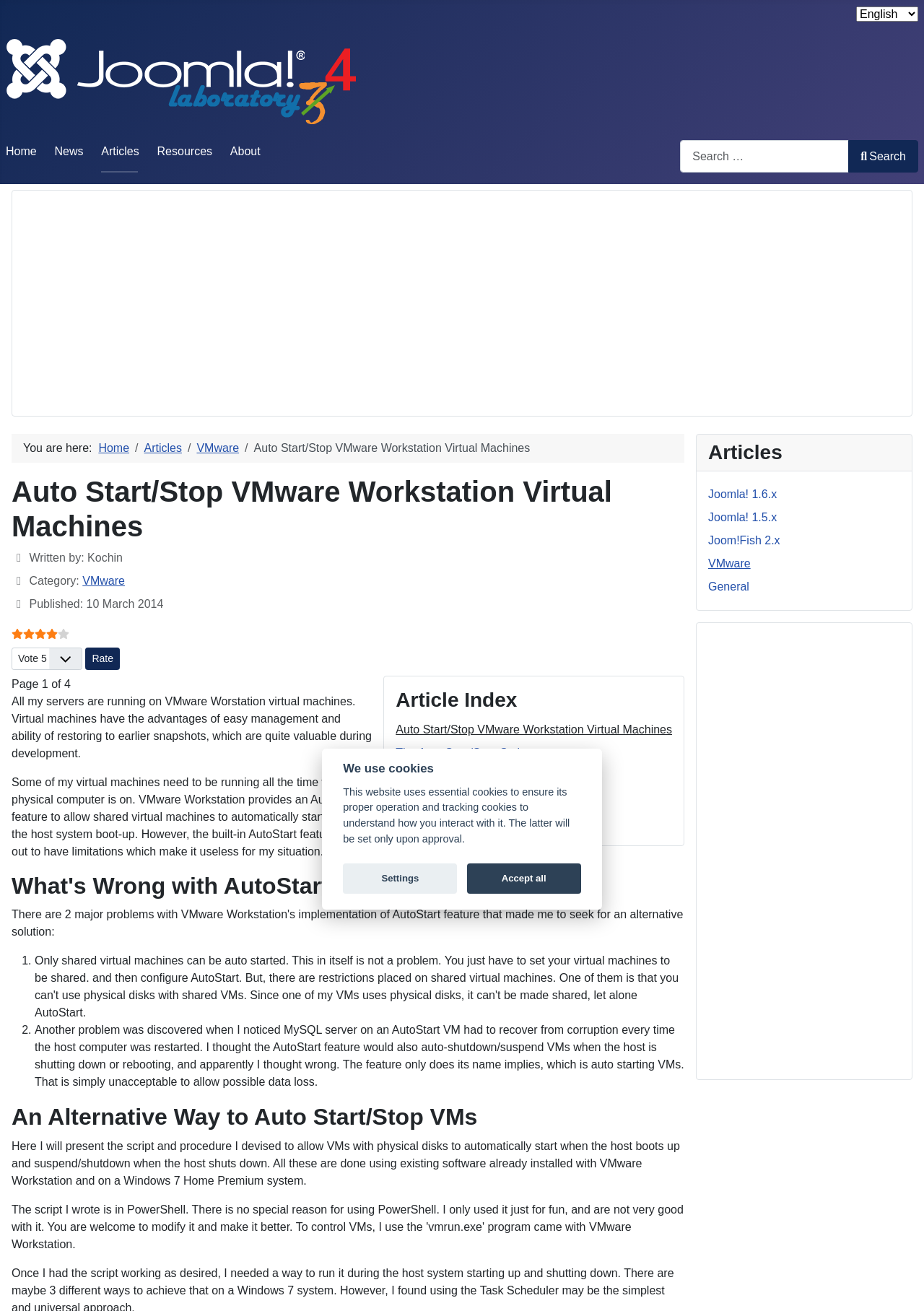Determine the bounding box coordinates for the UI element with the following description: "VMware". The coordinates should be four float numbers between 0 and 1, represented as [left, top, right, bottom].

[0.089, 0.438, 0.135, 0.448]